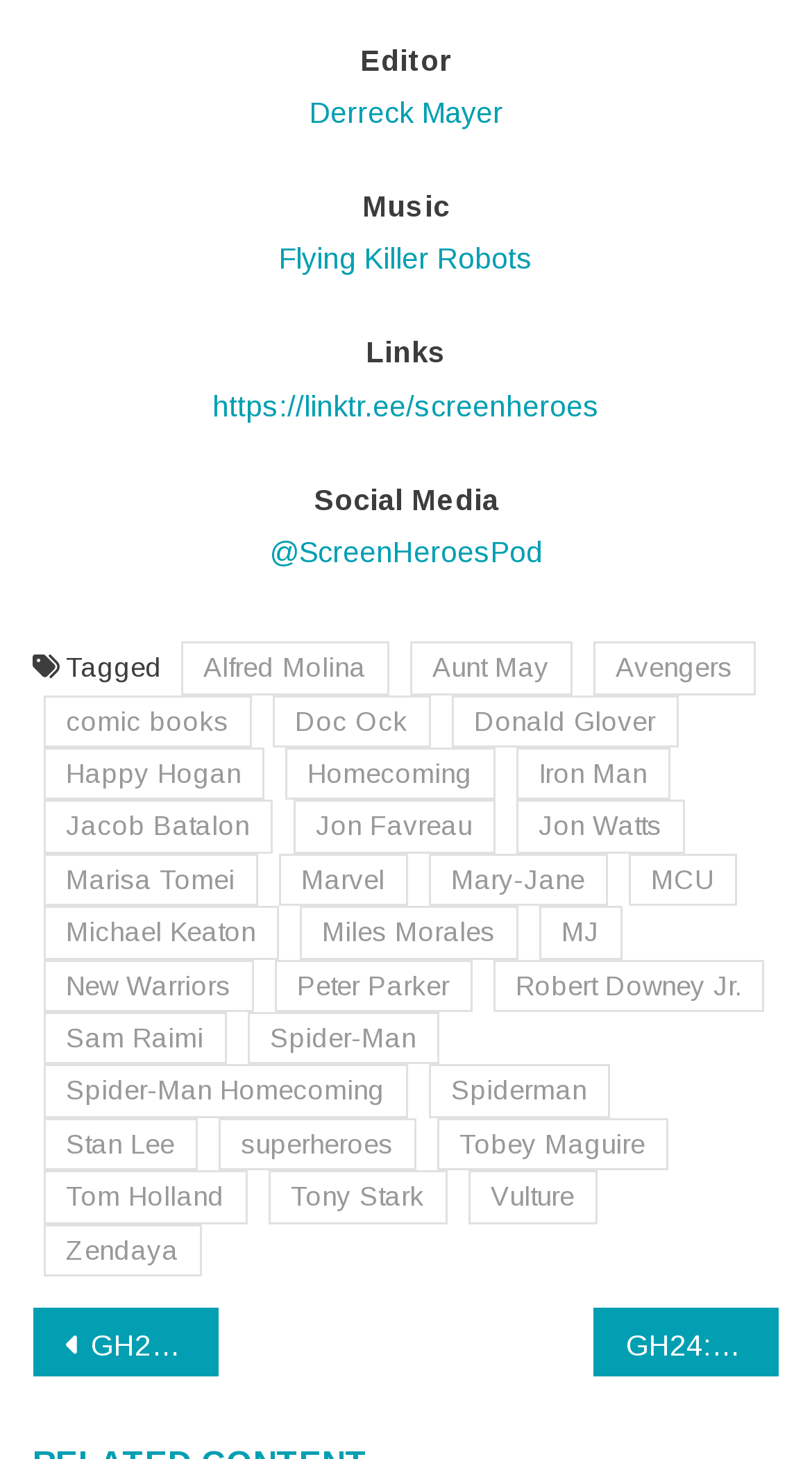Specify the bounding box coordinates of the region I need to click to perform the following instruction: "Visit the Flying Killer Robots website". The coordinates must be four float numbers in the range of 0 to 1, i.e., [left, top, right, bottom].

[0.344, 0.166, 0.656, 0.189]